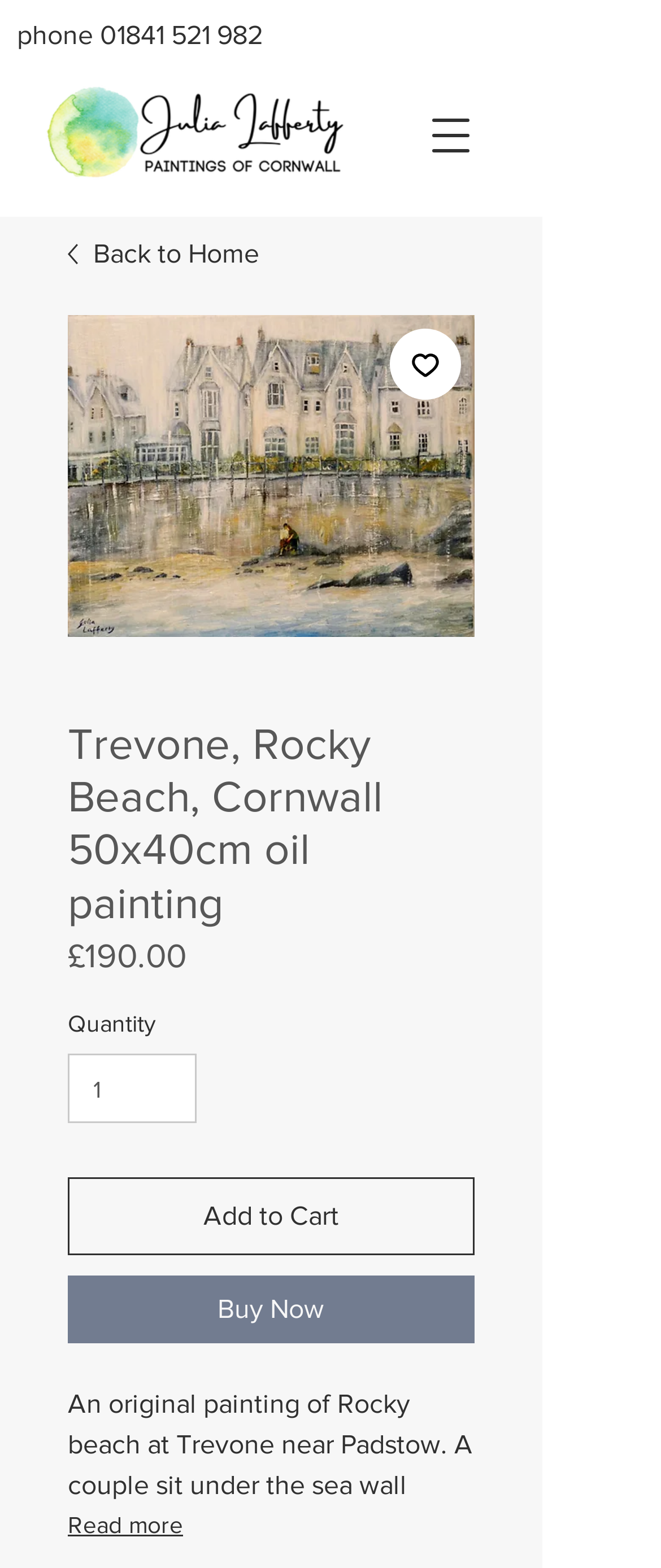Specify the bounding box coordinates of the element's region that should be clicked to achieve the following instruction: "Buy Now". The bounding box coordinates consist of four float numbers between 0 and 1, in the format [left, top, right, bottom].

[0.103, 0.813, 0.718, 0.857]